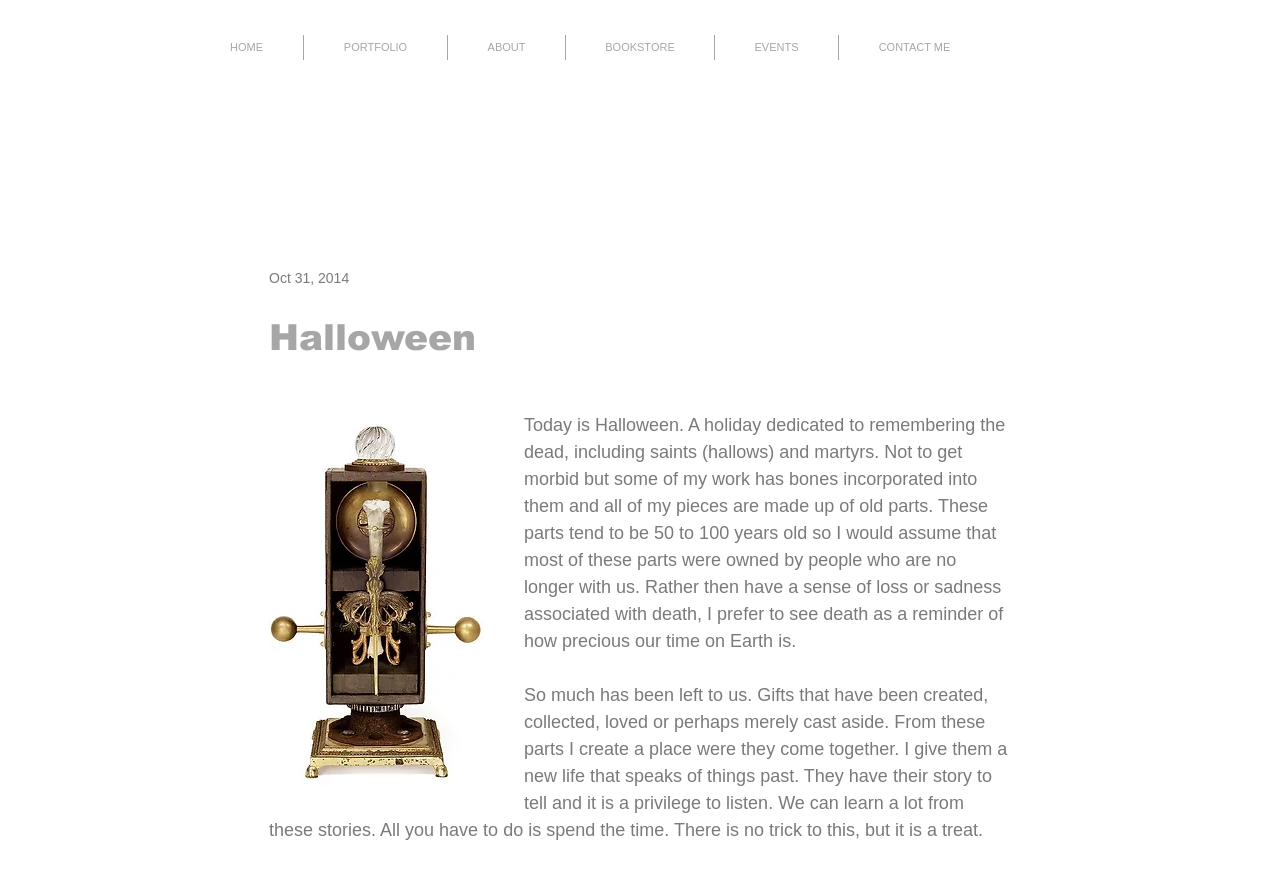Describe all the key features of the webpage in detail.

The webpage is dedicated to Halloween, a holiday that commemorates the dead, including saints and martyrs. At the top of the page, there is a navigation menu with links to "HOME", "PORTFOLIO", "ABOUT", "BOOKSTORE", "EVENTS", and "CONTACT ME". Below this menu, there is another navigation section labeled "blog" with links to "All Posts", "Process", "Working", "Finished", "Thoughts", and "Events".

On the right side of the page, there is a search button with a magnifying glass icon. Above the search button, there is a date label indicating "Oct 31, 2014". The main heading of the page, "Halloween", is centered and prominent.

The main content of the page is an article that discusses the significance of Halloween and the artist's work, which incorporates bones and old parts into their creations. The article is divided into two paragraphs. The first paragraph explains the artist's perspective on death, seeing it as a reminder of the preciousness of life. The second paragraph reflects on the value of learning from the past and the stories that old objects can tell.

There is a button on the left side of the page, but its purpose is unclear. The page also features an image, but its content is not described. Overall, the webpage has a simple and organized layout, with a focus on the artist's work and their thoughts on Halloween.